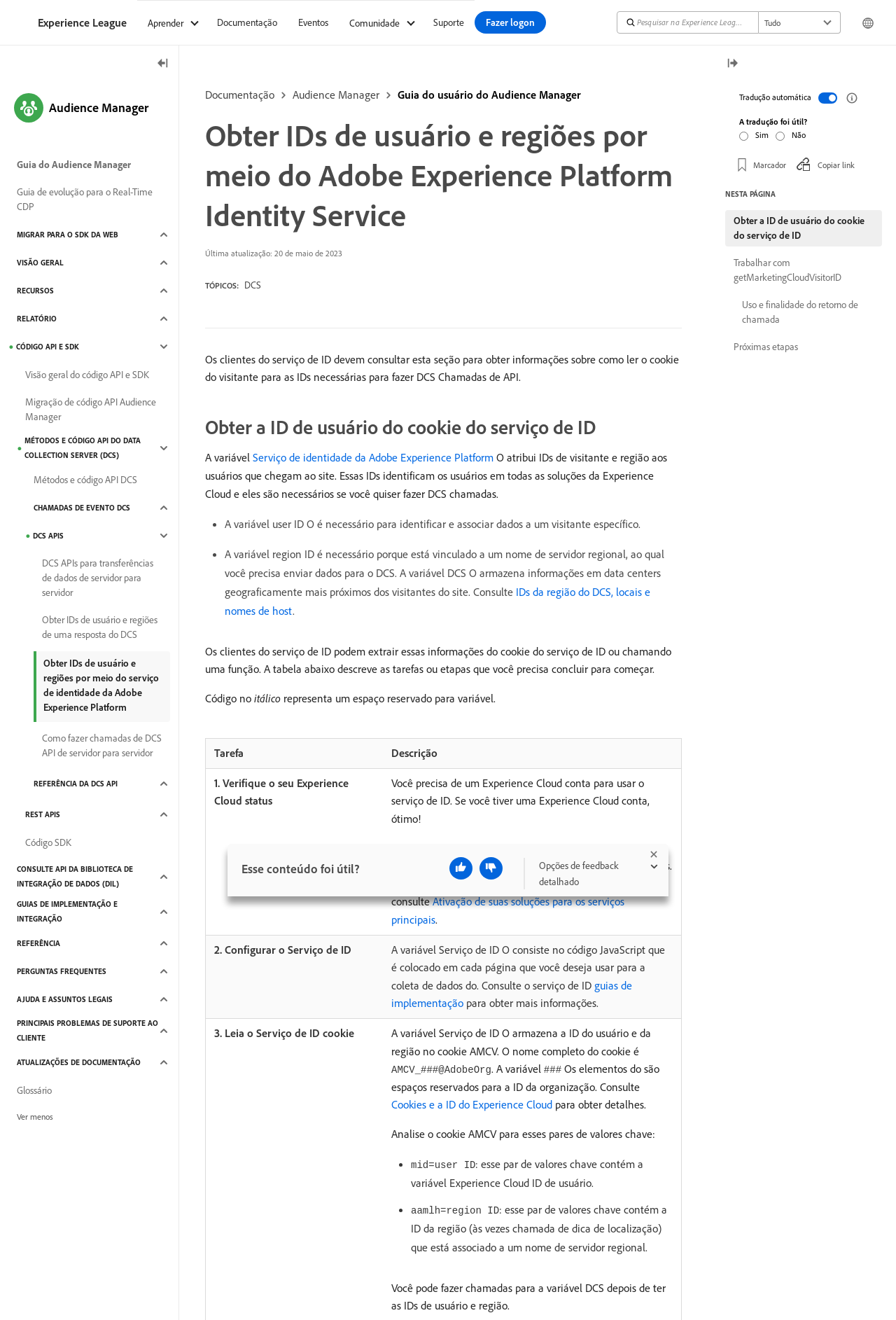Describe the webpage meticulously, covering all significant aspects.

This webpage is about obtaining user IDs and regions through the Adobe Experience Platform Identity Service. The page has a navigation menu at the top with links to various sections, including "Experience League", "Documentation", "Events", "Community", and "Support". There is also a search bar and a button to toggle the left rail.

Below the navigation menu, there is a heading that reads "Obter IDs de usuário e regiões por meio do Adobe Experience Platform Identity Service". The page then explains that clients of the ID service need to consult this section to obtain information on how to read the visitor cookie for the necessary IDs to make DCS API calls.

The page is divided into several sections, including "Obter a ID de usuário do cookie do serviço de ID", "TÓPICOS:", and "Código no". The "TÓPICOS:" section lists several topics related to obtaining user IDs and regions, including "DCS" and "IDs da região do DCS, locais e nomes de host".

The page also includes a table with two columns, "Tarefa" and "Descrição", which outlines the steps to take to obtain user IDs and regions. The table has several rows, each describing a different task, such as "Verifique o seu Experience Cloud status" and "Configurar o Serviço de ID".

Throughout the page, there are several links to other resources, including guides, documentation, and APIs. There are also several images, including a logo and icons for the navigation menu.